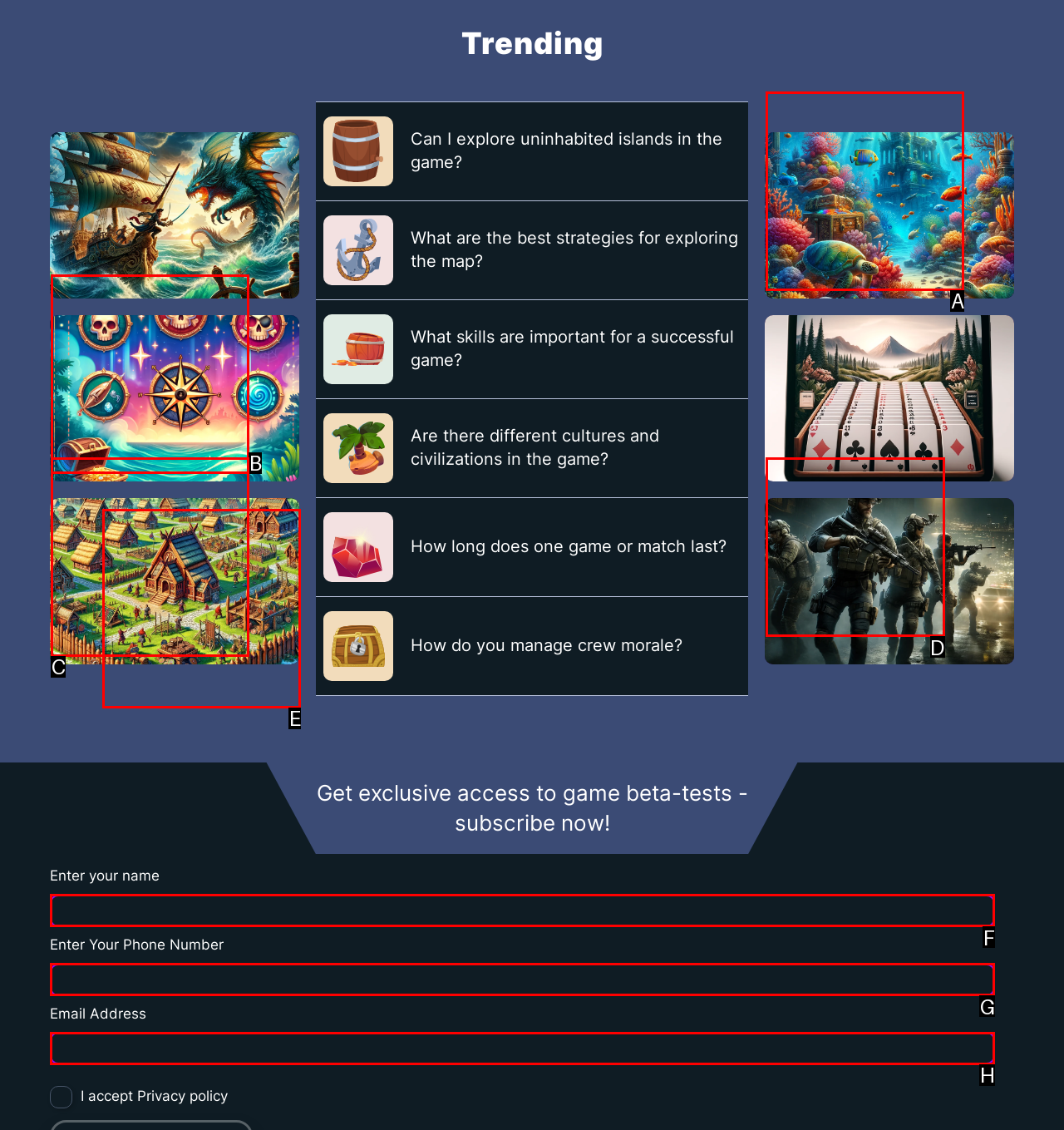Point out the option that aligns with the description: Treasures Rival of the Sea
Provide the letter of the corresponding choice directly.

A